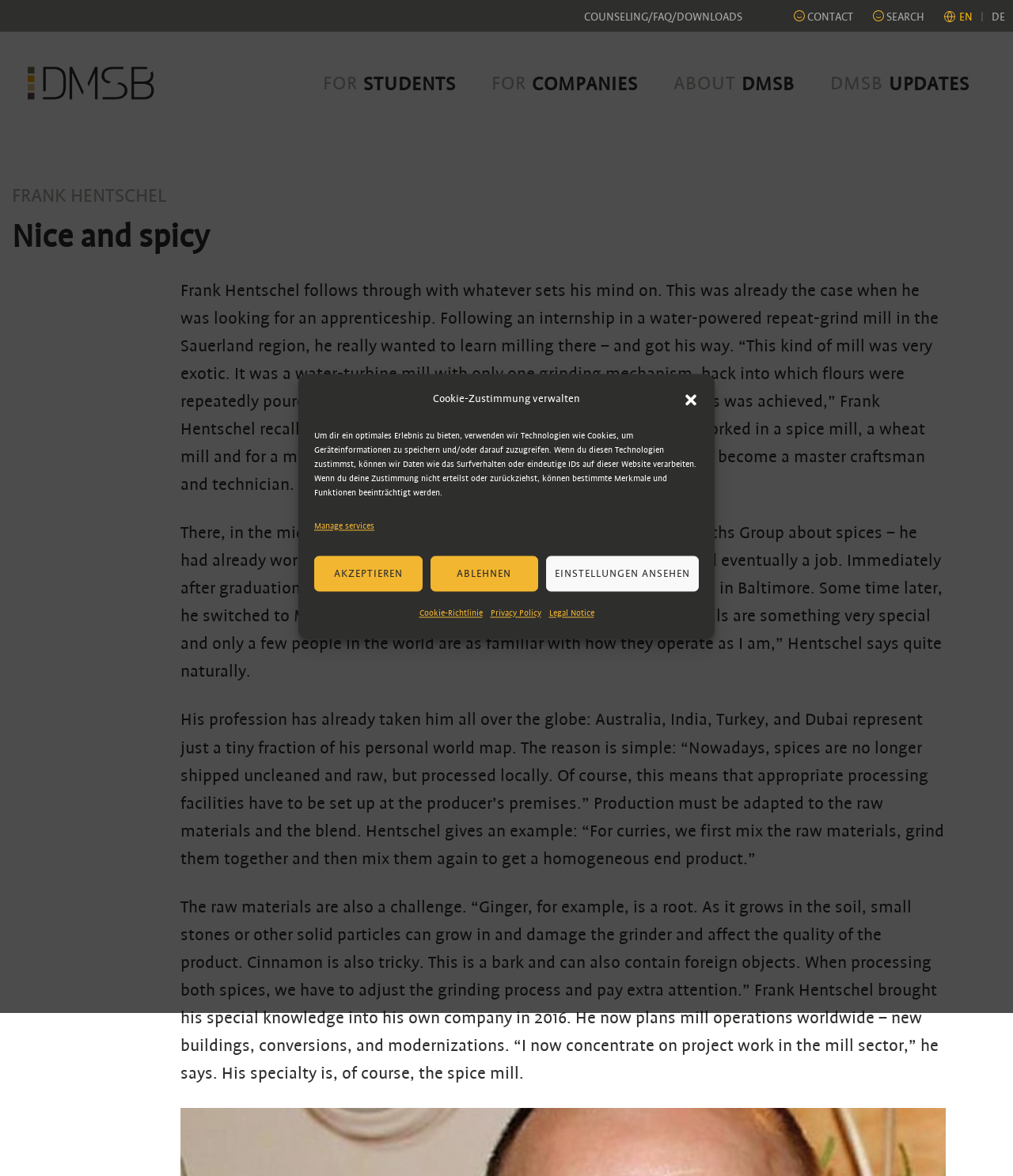Identify the bounding box coordinates for the element you need to click to achieve the following task: "Click the 'CONTACT' link". The coordinates must be four float values ranging from 0 to 1, formatted as [left, top, right, bottom].

[0.783, 0.009, 0.842, 0.02]